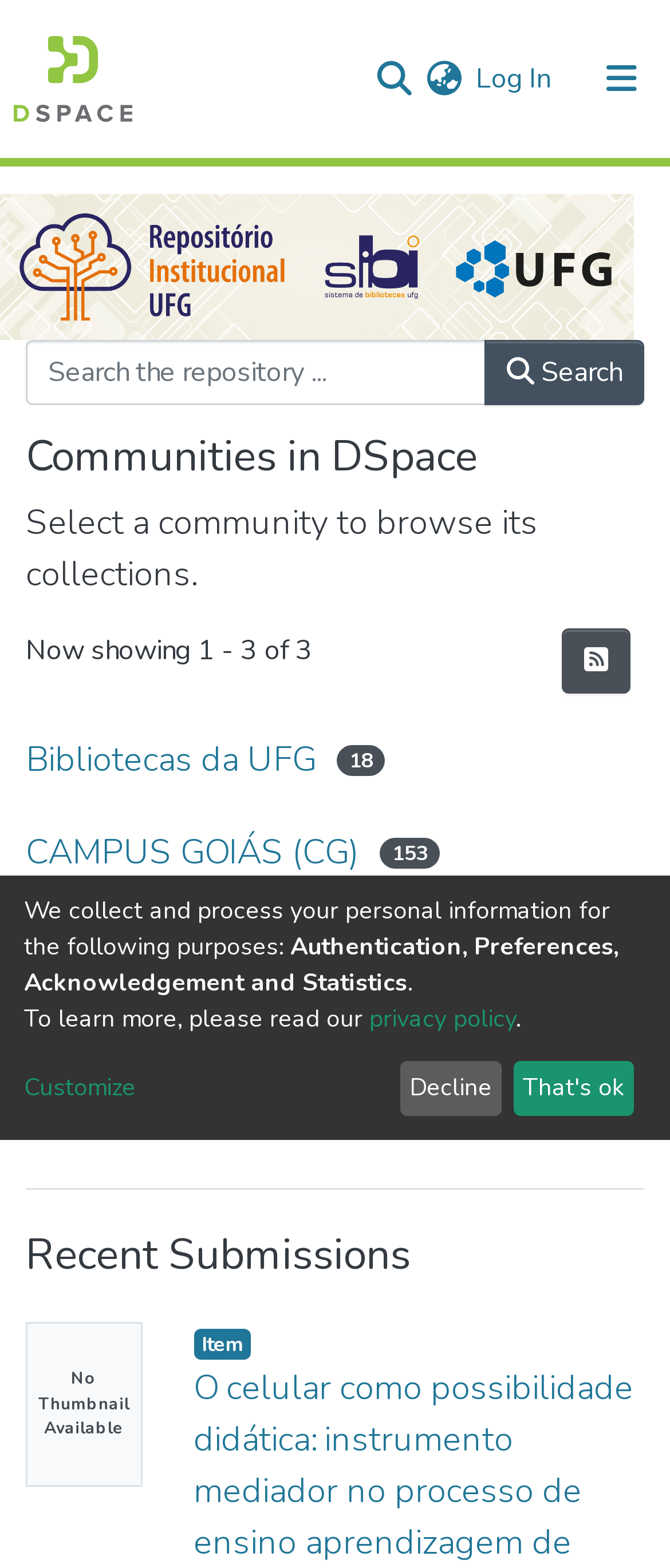With reference to the image, please provide a detailed answer to the following question: How many recent submissions are shown?

I found a heading 'Recent Submissions' on the webpage, and below it, there is a single item link 'No Thumbnail Available'. Therefore, there is only 1 recent submission shown.